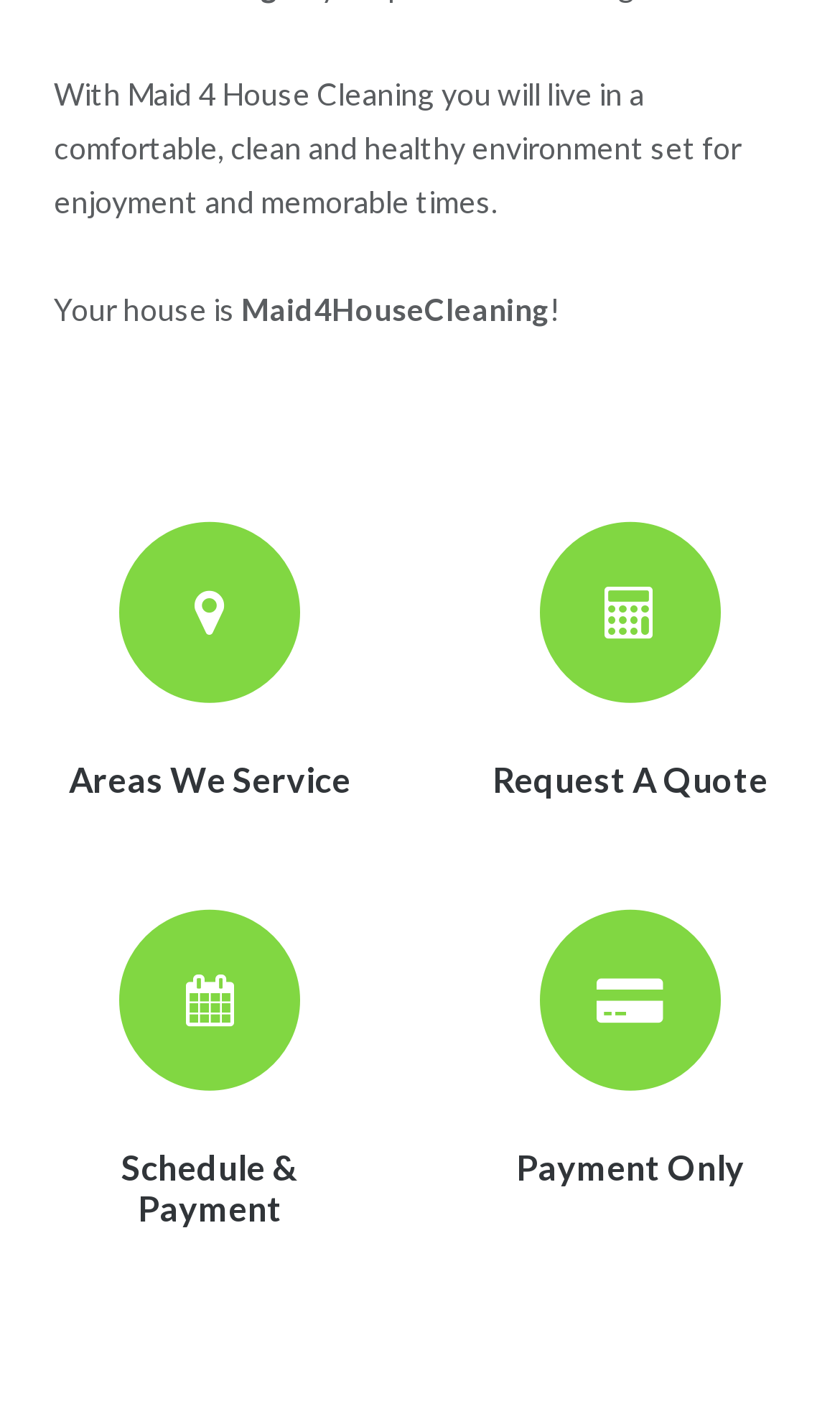Please determine the bounding box coordinates of the element's region to click for the following instruction: "Make a payment only".

[0.614, 0.81, 0.886, 0.839]